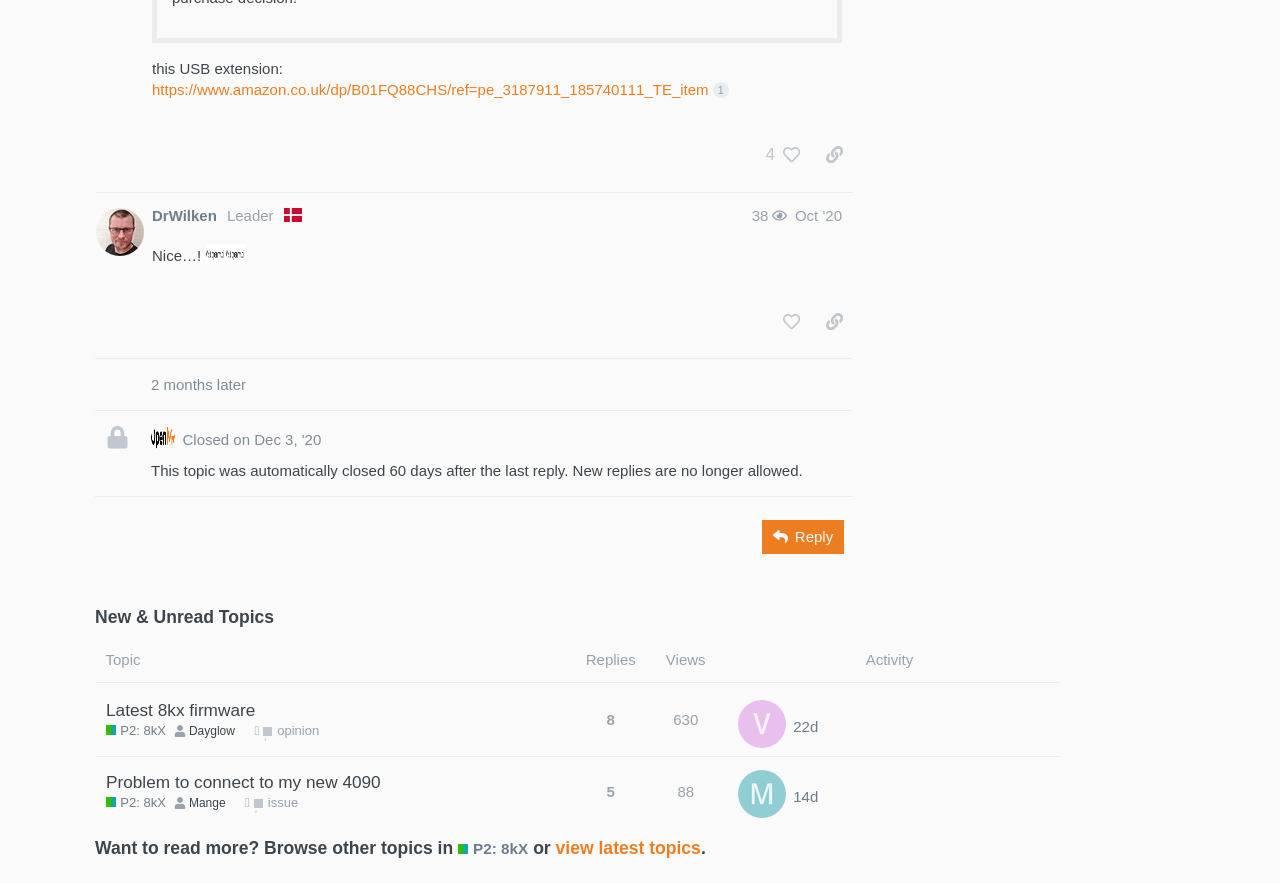Specify the bounding box coordinates (top-left x, top-left y, bottom-right x, bottom-right y) of the UI element in the screenshot that matches this description: view latest topics

[0.434, 0.949, 0.548, 0.972]